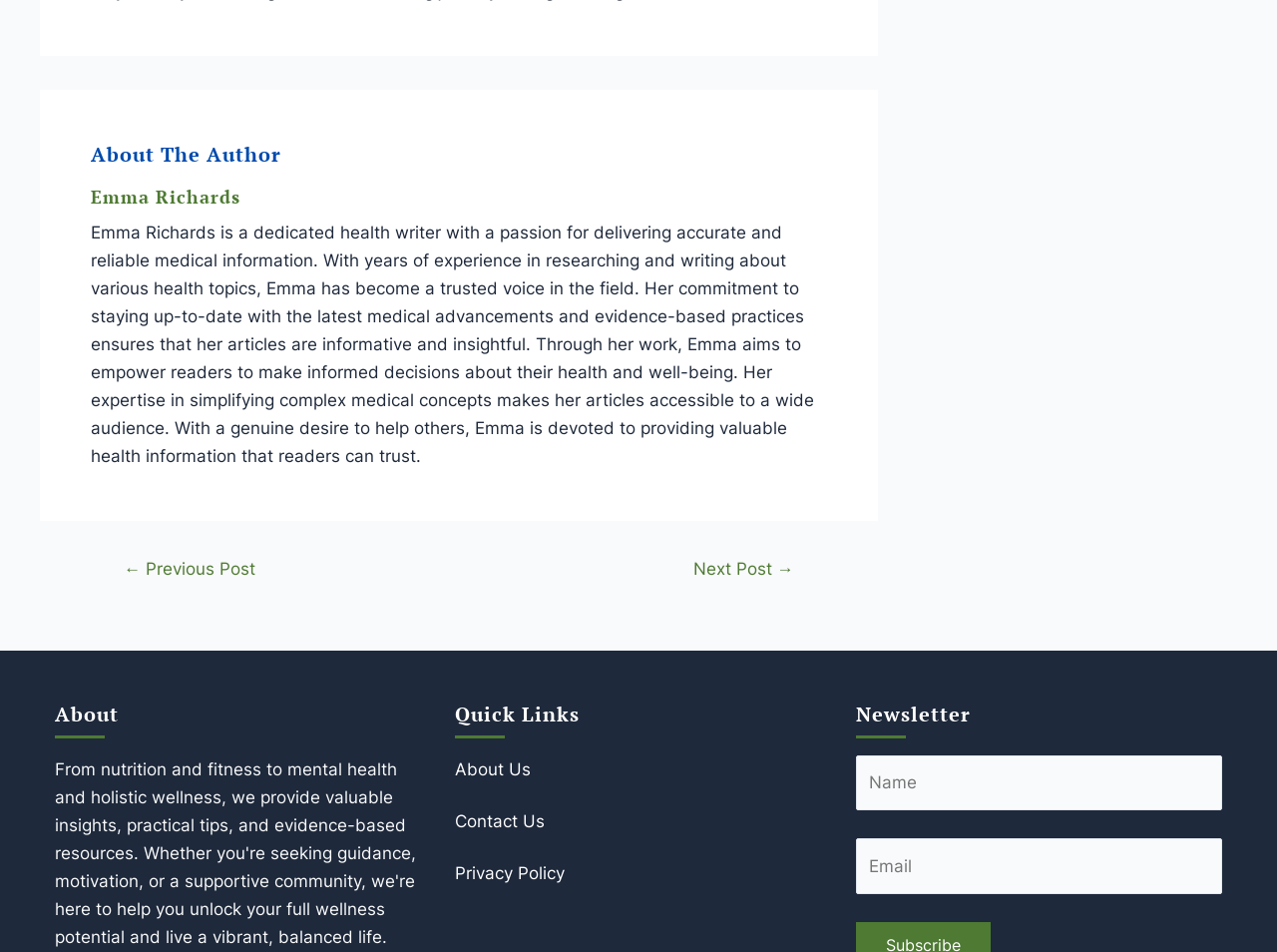Determine the bounding box coordinates of the target area to click to execute the following instruction: "Click on the author's name."

[0.071, 0.193, 0.648, 0.219]